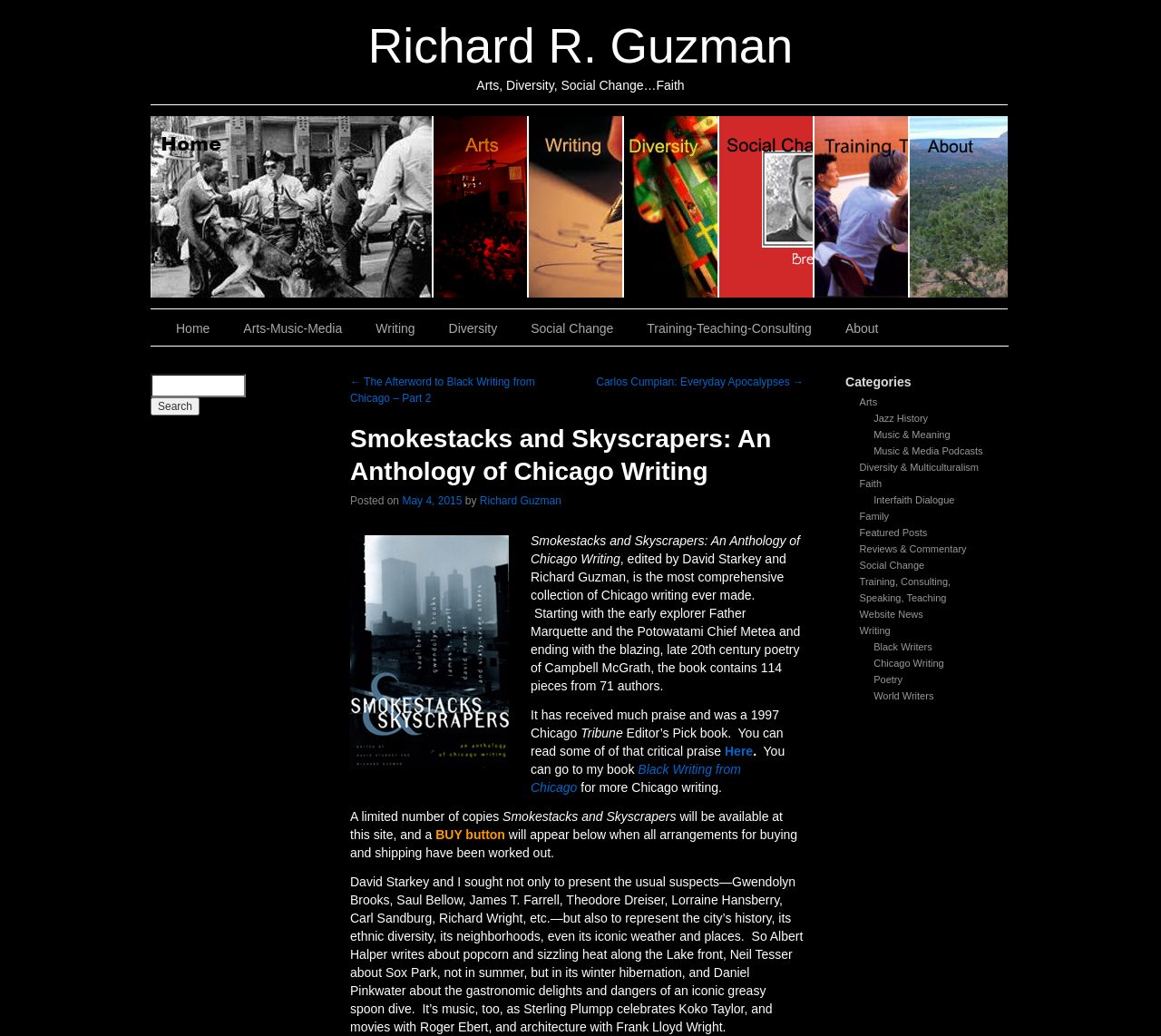Can you pinpoint the bounding box coordinates for the clickable element required for this instruction: "Enter moving from location"? The coordinates should be four float numbers between 0 and 1, i.e., [left, top, right, bottom].

None